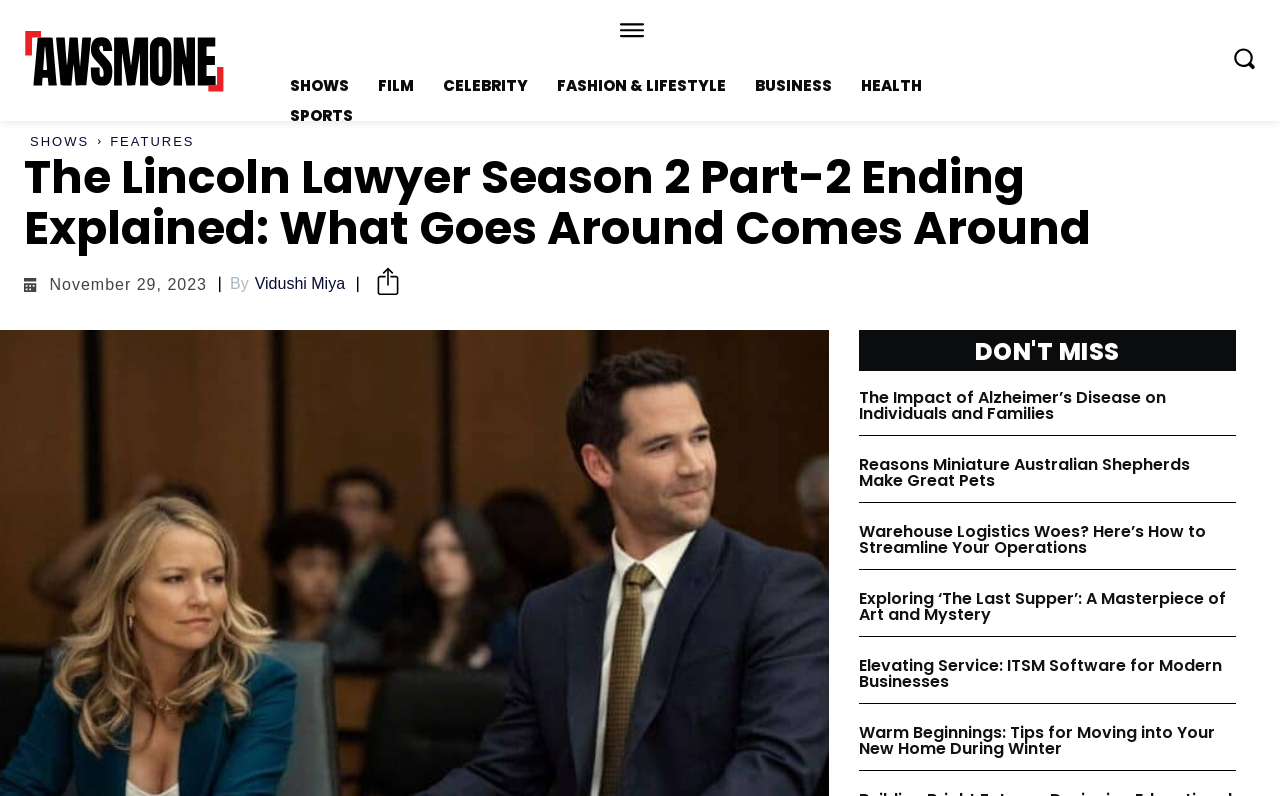Highlight the bounding box of the UI element that corresponds to this description: "Sports".

[0.059, 0.68, 0.329, 0.732]